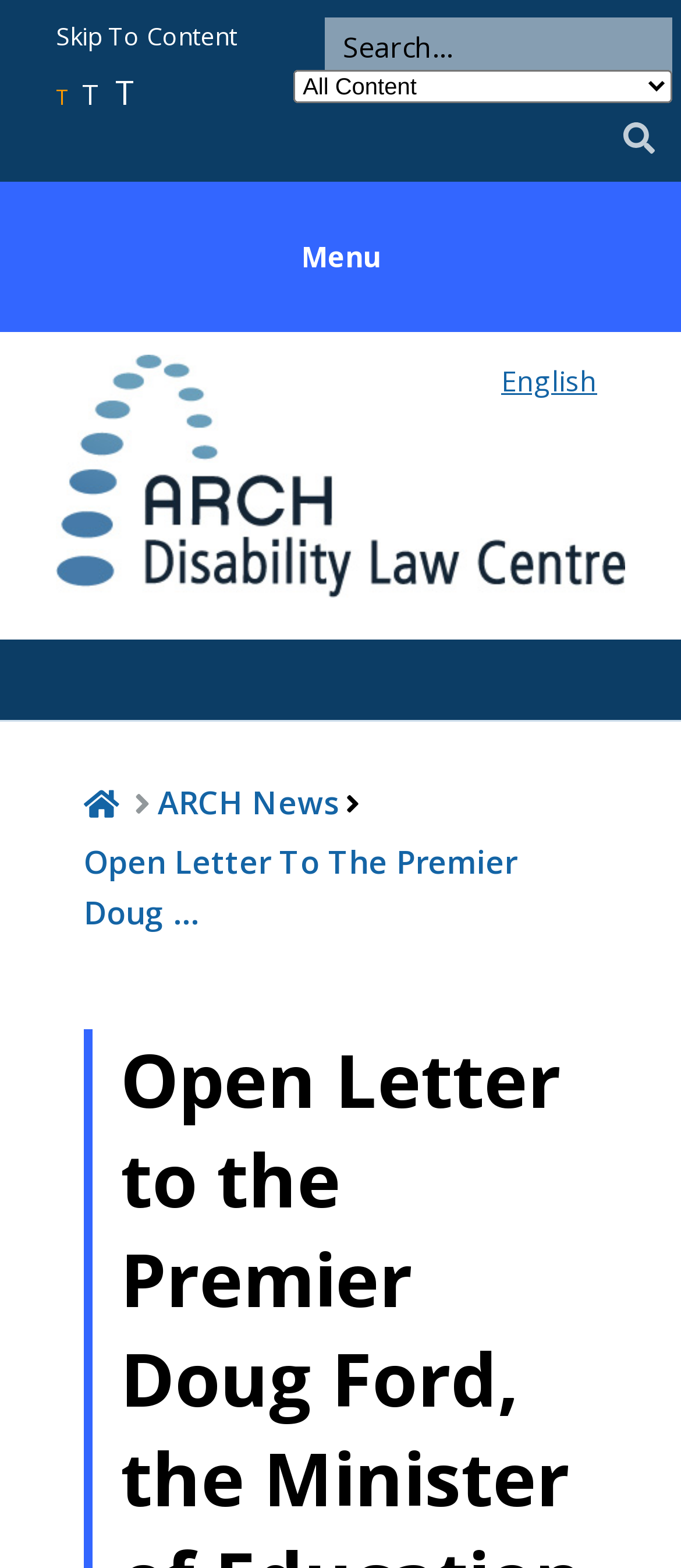Give the bounding box coordinates for the element described as: "Skip To Content".

[0.082, 0.012, 0.349, 0.033]